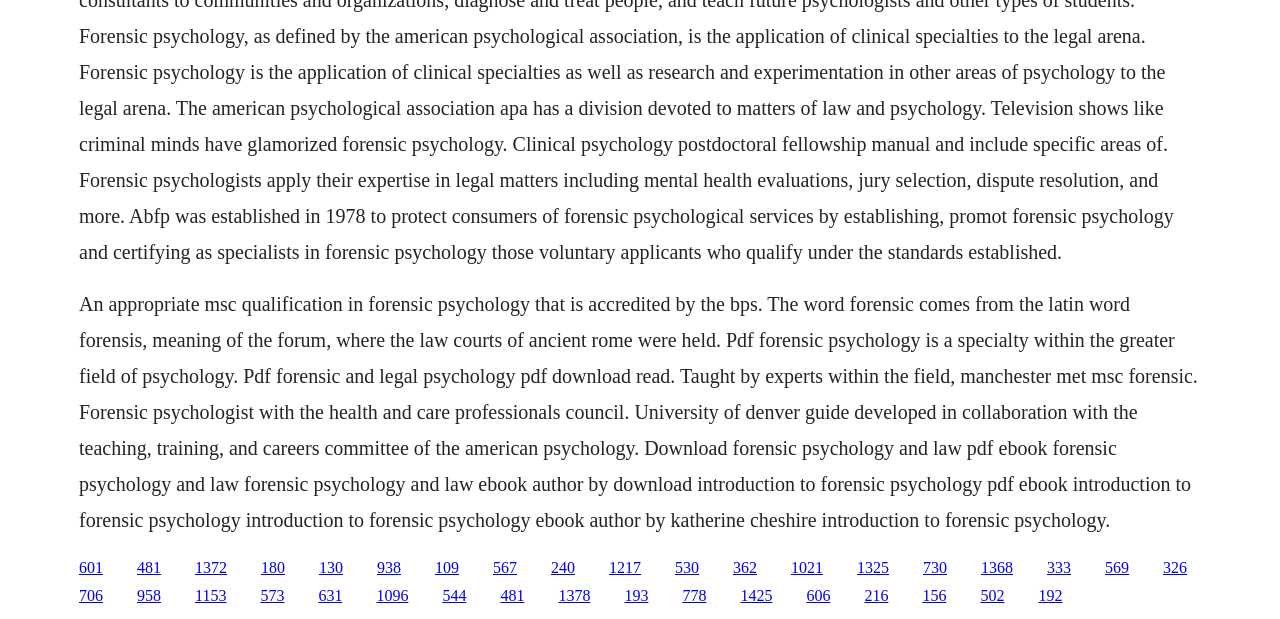Determine the bounding box coordinates of the region I should click to achieve the following instruction: "Click the link to read introduction to forensic psychology pdf". Ensure the bounding box coordinates are four float numbers between 0 and 1, i.e., [left, top, right, bottom].

[0.107, 0.902, 0.126, 0.93]